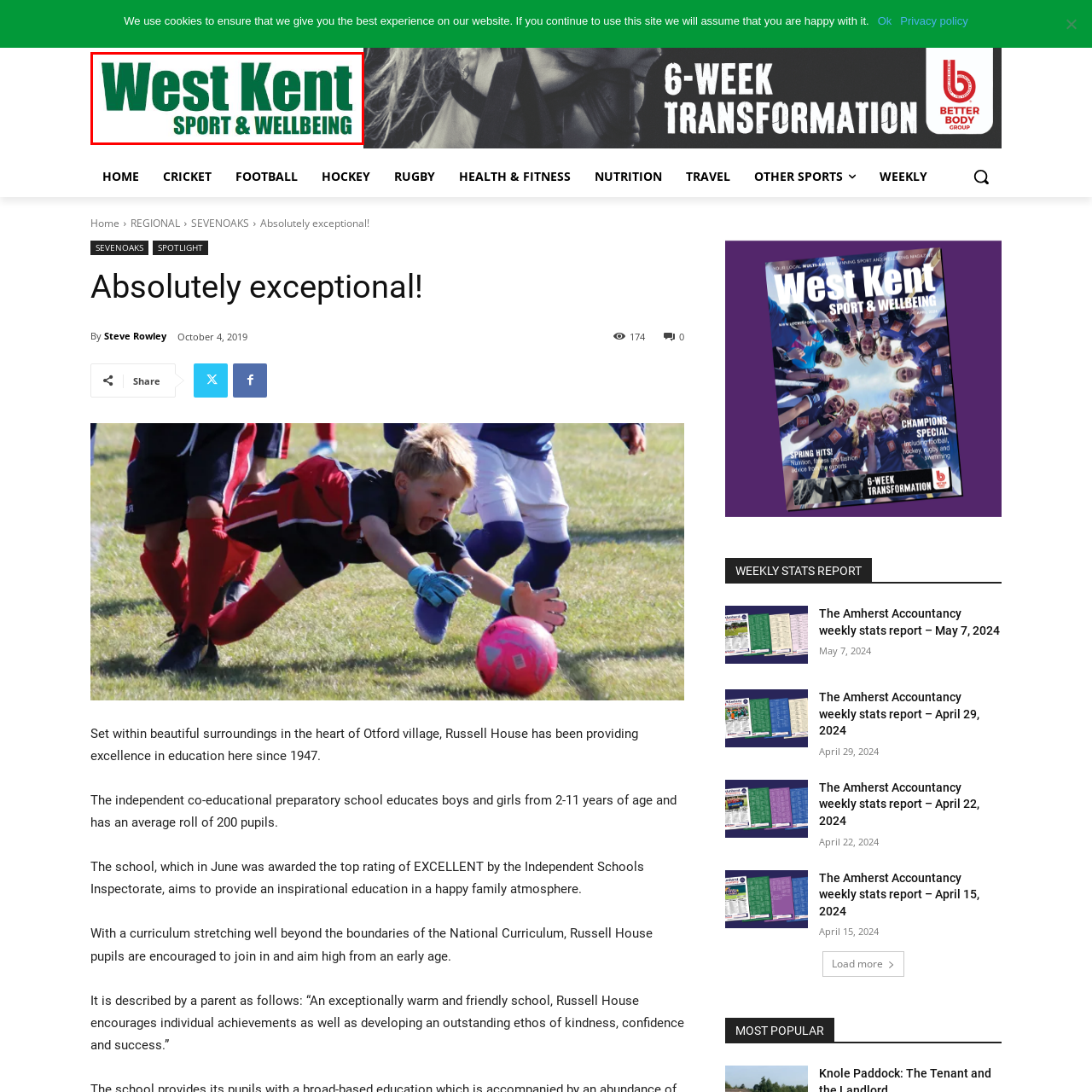Direct your attention to the image marked by the red box and answer the given question using a single word or phrase:
What is the likely purpose of the brand?

Community engagement